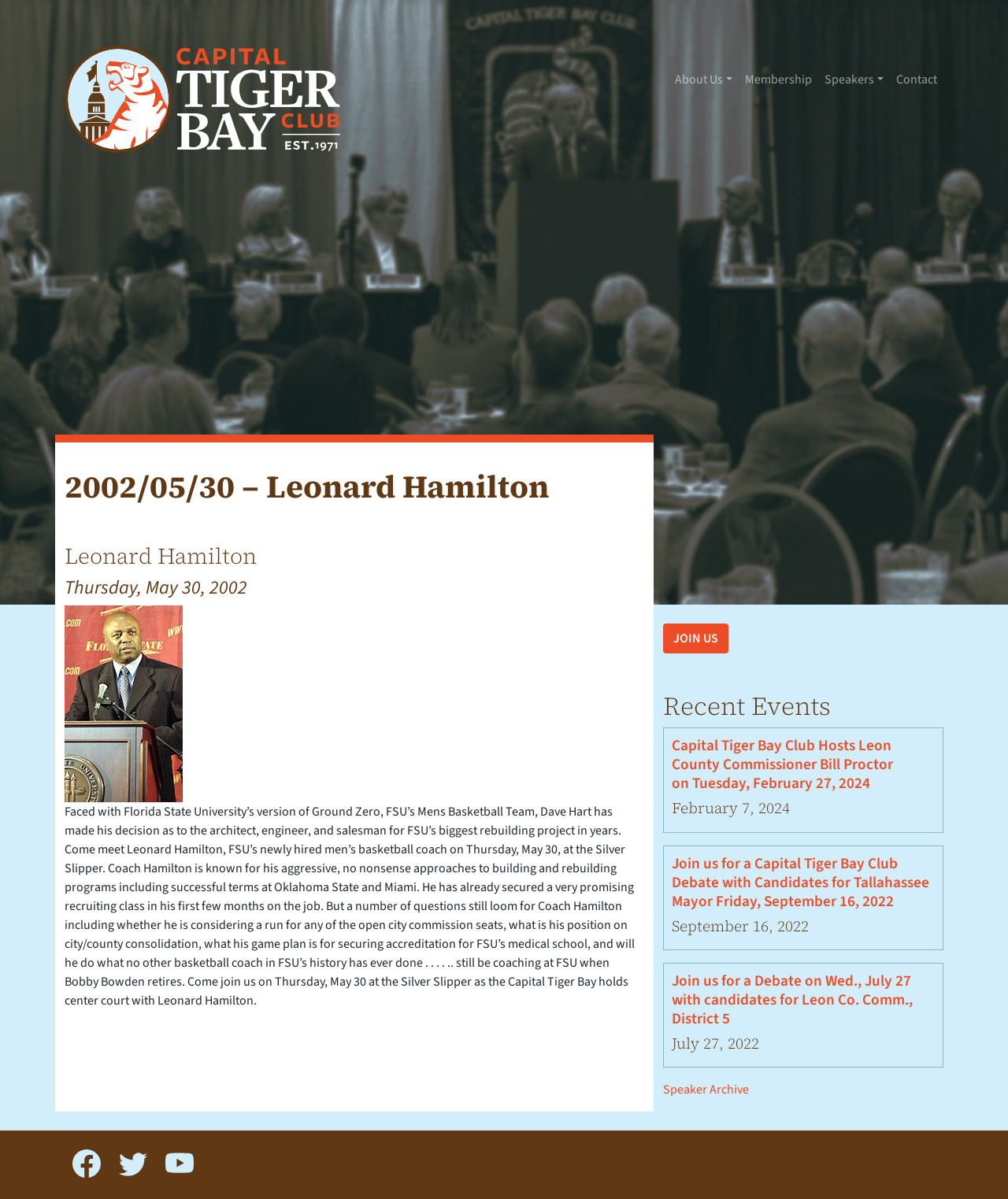Determine the bounding box coordinates of the section I need to click to execute the following instruction: "Click the 'JOIN US' button". Provide the coordinates as four float numbers between 0 and 1, i.e., [left, top, right, bottom].

[0.658, 0.52, 0.723, 0.545]